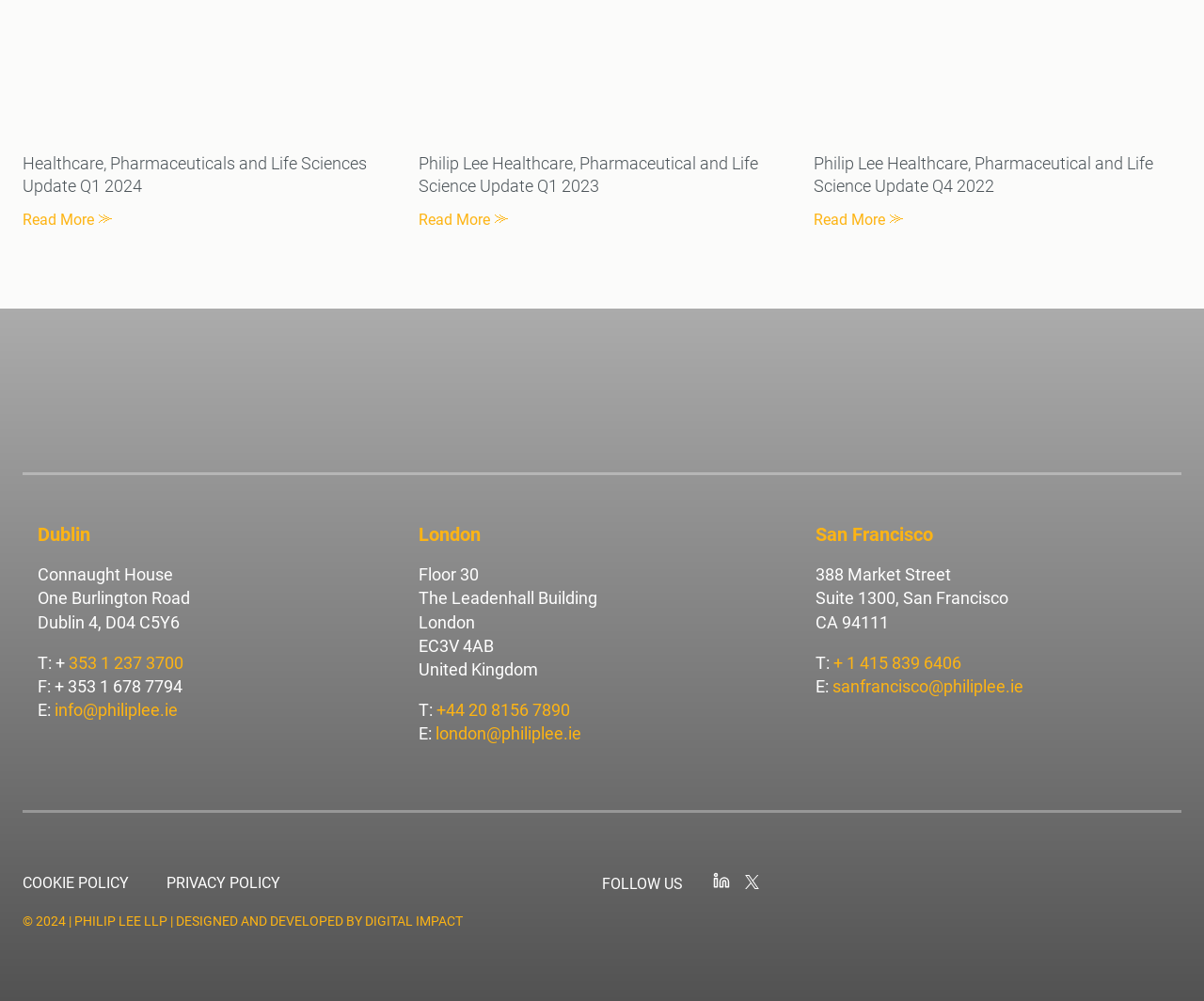Please provide the bounding box coordinates for the element that needs to be clicked to perform the following instruction: "Visit Philip Lee Commercial Law Firm Ireland". The coordinates should be given as four float numbers between 0 and 1, i.e., [left, top, right, bottom].

[0.019, 0.41, 0.981, 0.471]